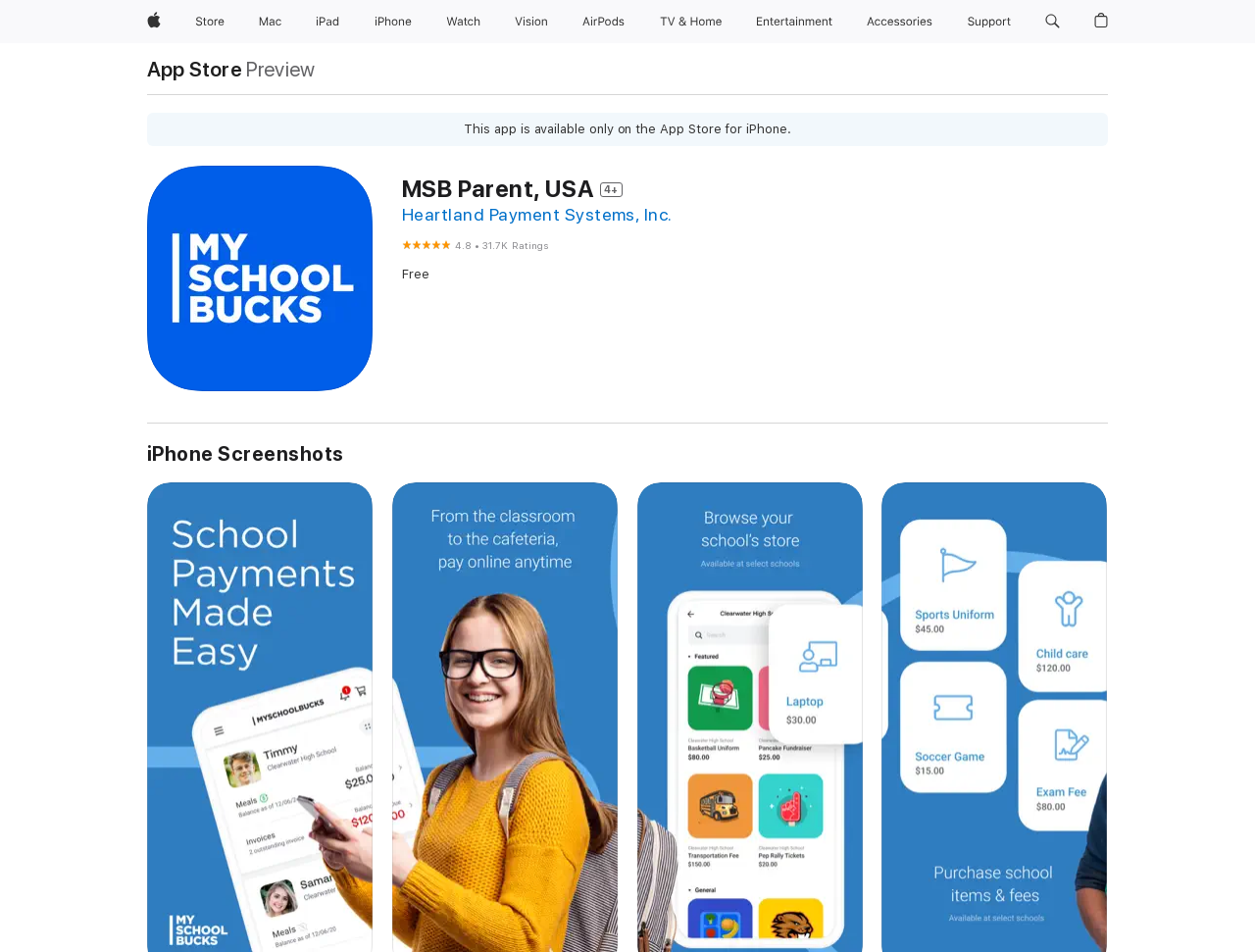Find the bounding box coordinates for the area that must be clicked to perform this action: "Search apple.com".

[0.826, 0.0, 0.851, 0.045]